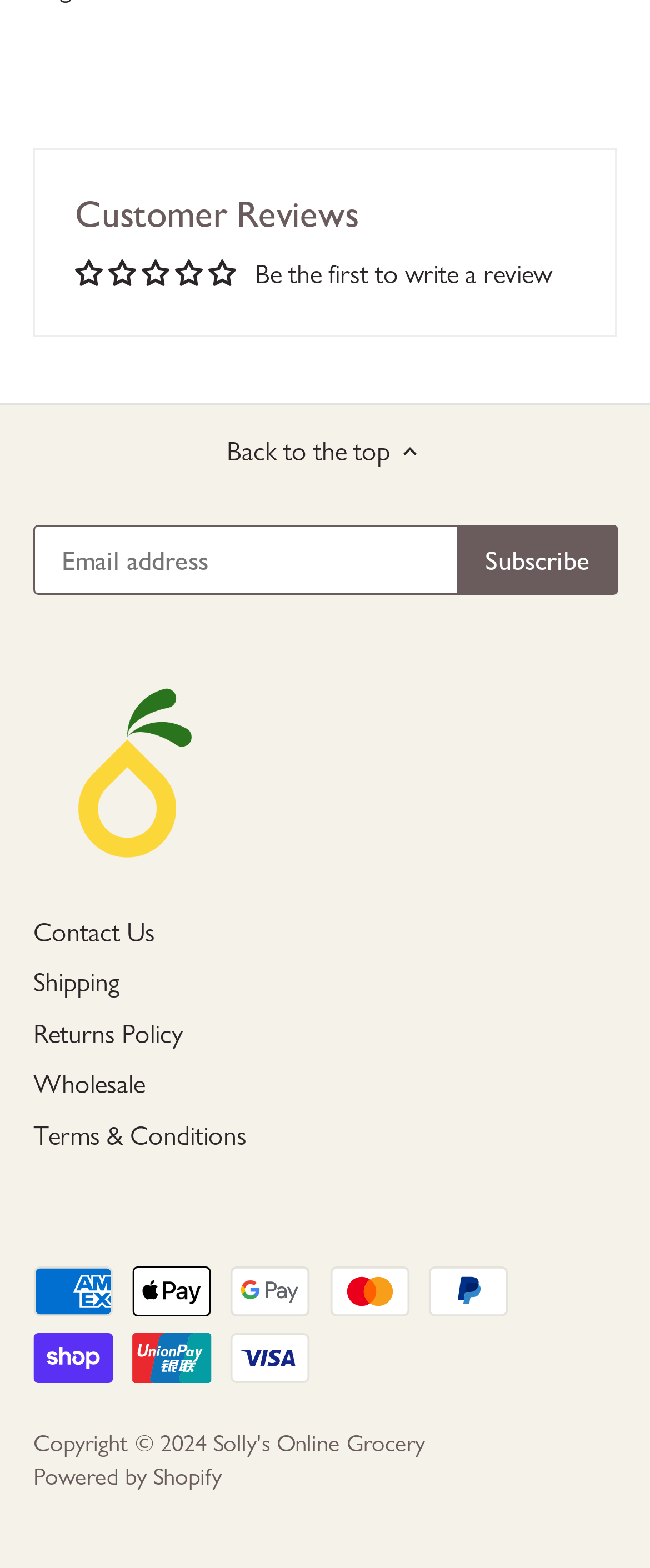Identify the bounding box coordinates of the area you need to click to perform the following instruction: "Go back to the top".

[0.349, 0.275, 0.651, 0.301]